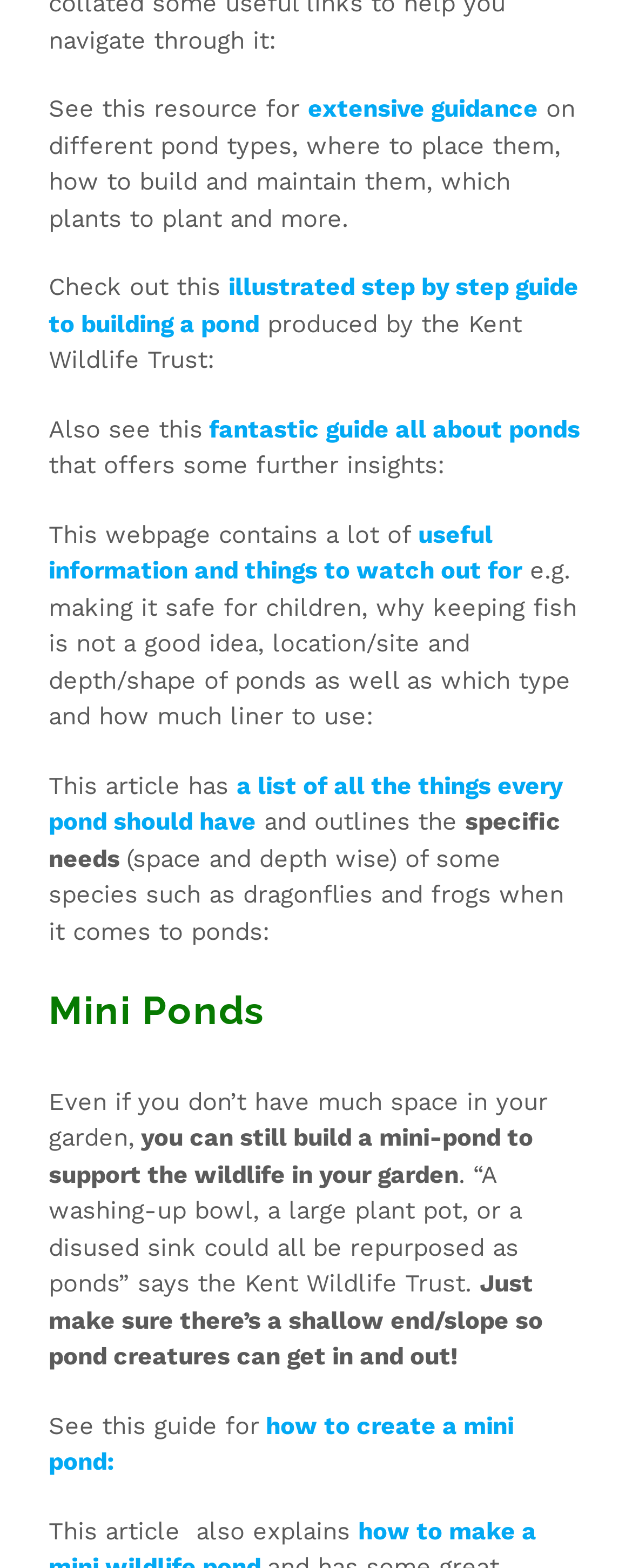What is the purpose of a mini pond?
Deliver a detailed and extensive answer to the question.

According to the webpage, even if you don't have much space in your garden, you can still build a mini-pond to support the wildlife in your garden. This is mentioned in the section about mini ponds, which provides guidance on how to create a mini pond and its benefits.